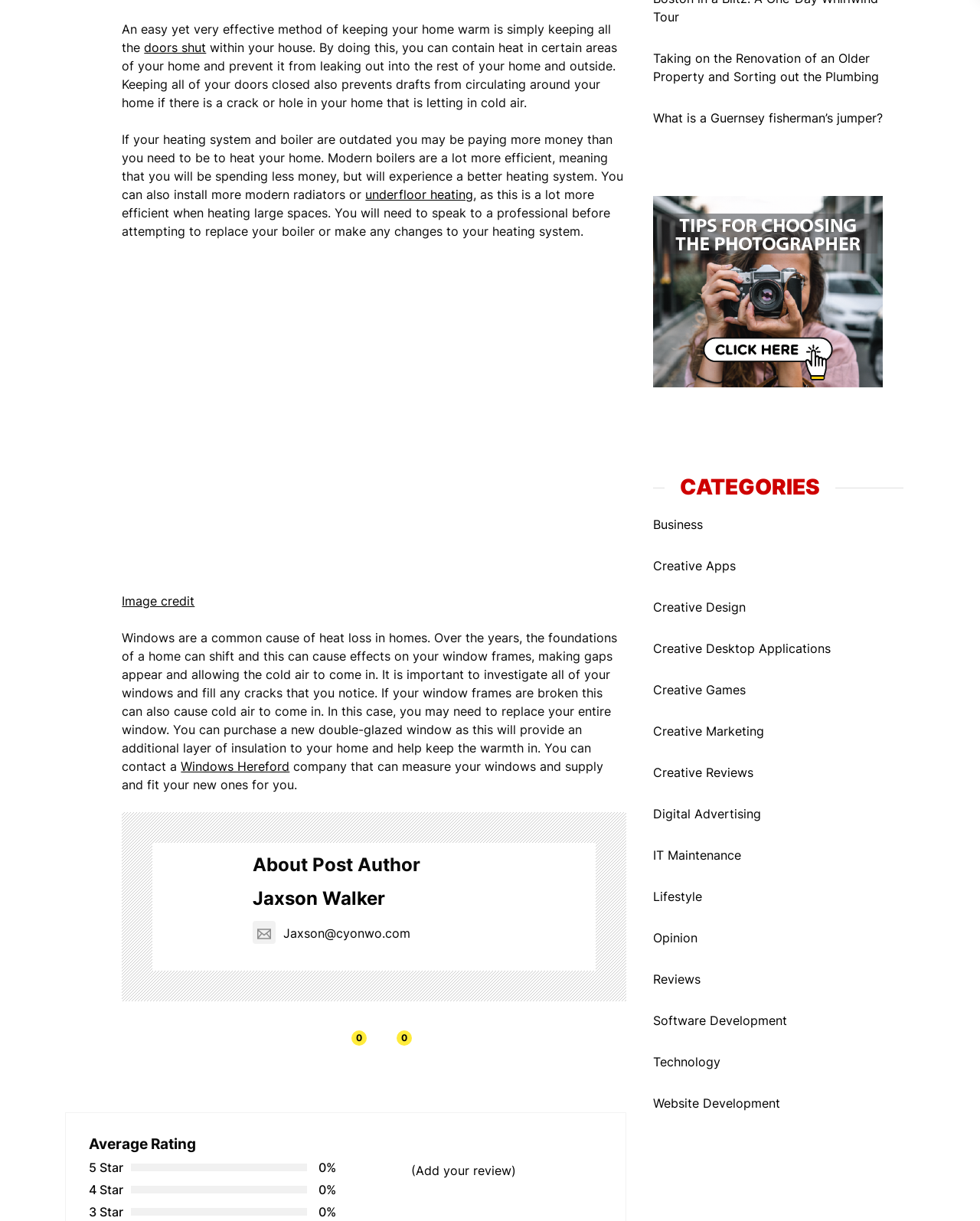Determine the bounding box coordinates of the clickable region to follow the instruction: "Add your review".

[0.419, 0.952, 0.526, 0.965]